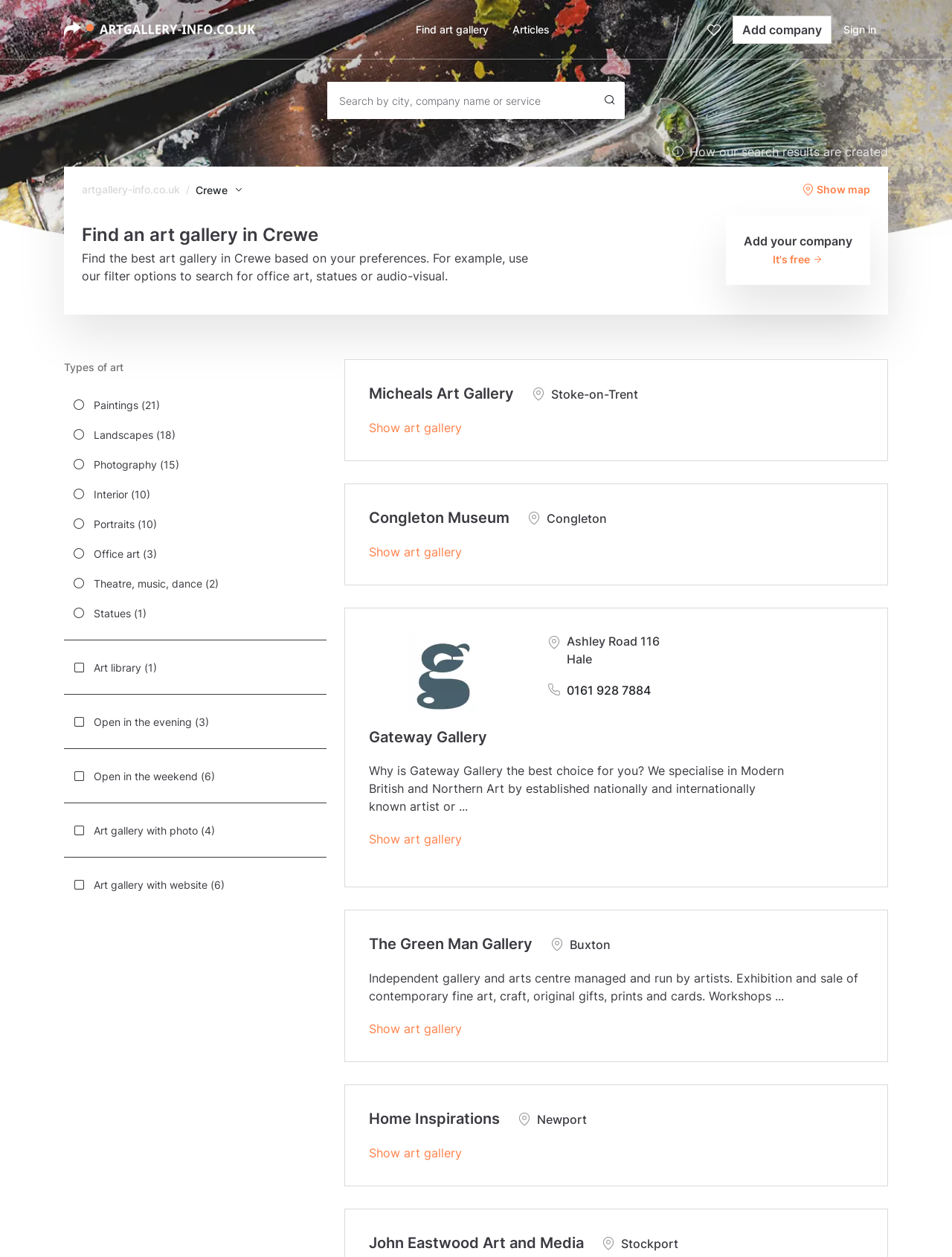Answer the question with a brief word or phrase:
What is the name of the art gallery that specializes in Modern British and Northern Art?

Gateway Gallery